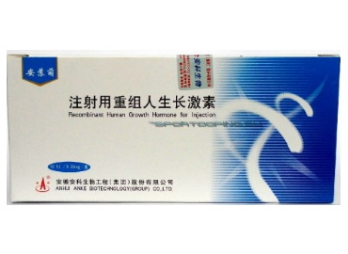What is the purpose of the product 'Ansomone'?
Look at the image and respond with a one-word or short-phrase answer.

Growth hormone therapy